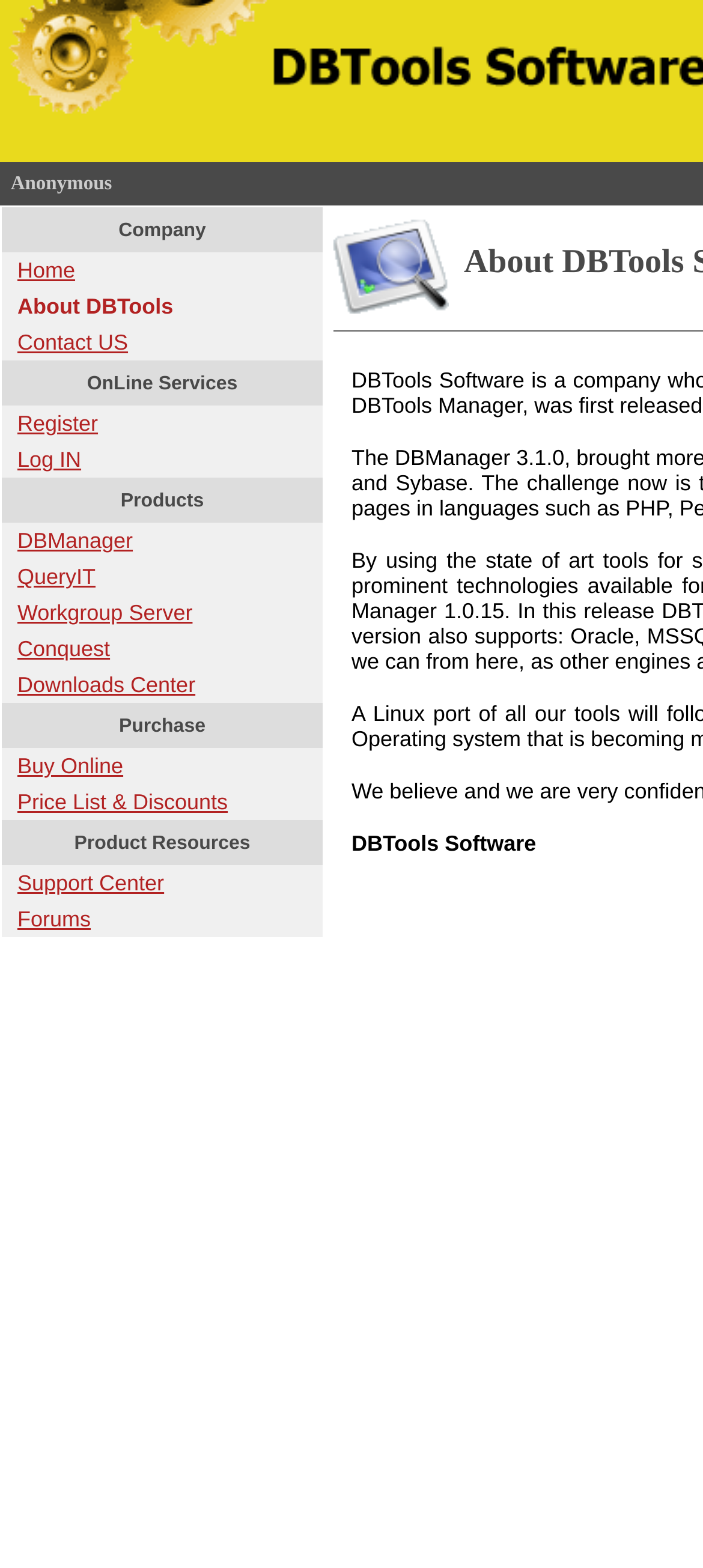What is the last item in the navigation menu?
Provide a short answer using one word or a brief phrase based on the image.

Forums